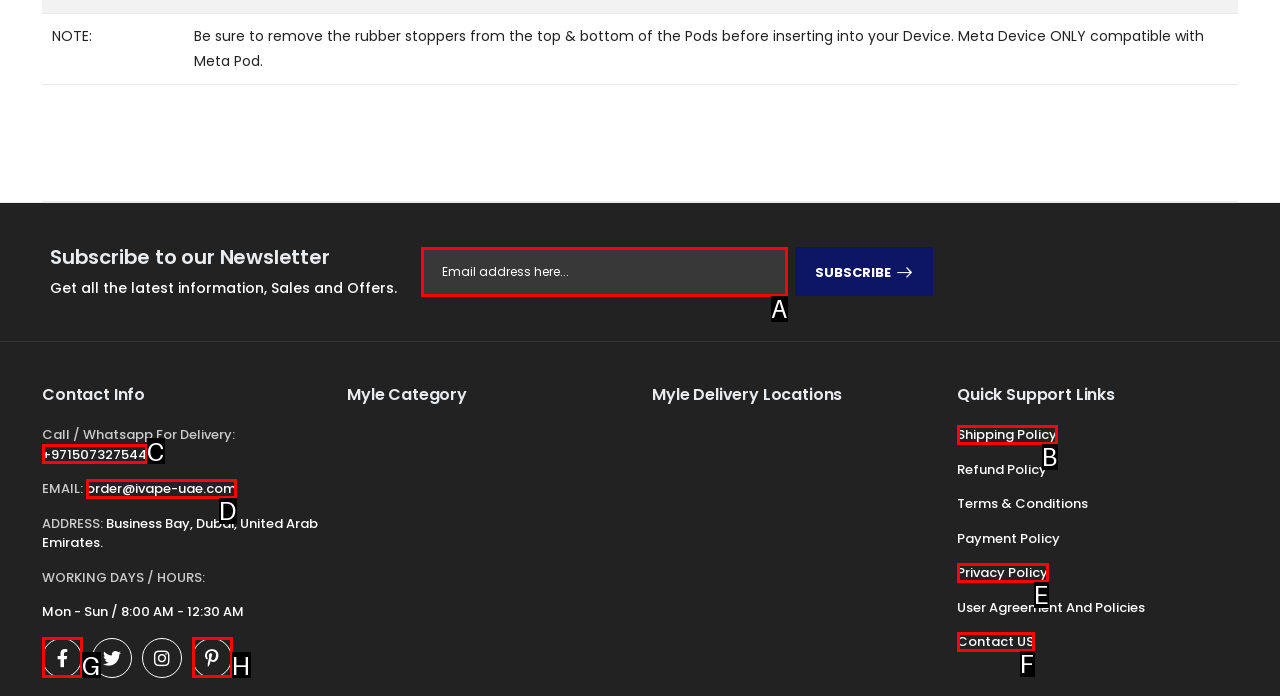Determine the letter of the element I should select to fulfill the following instruction: View shipping policy. Just provide the letter.

B